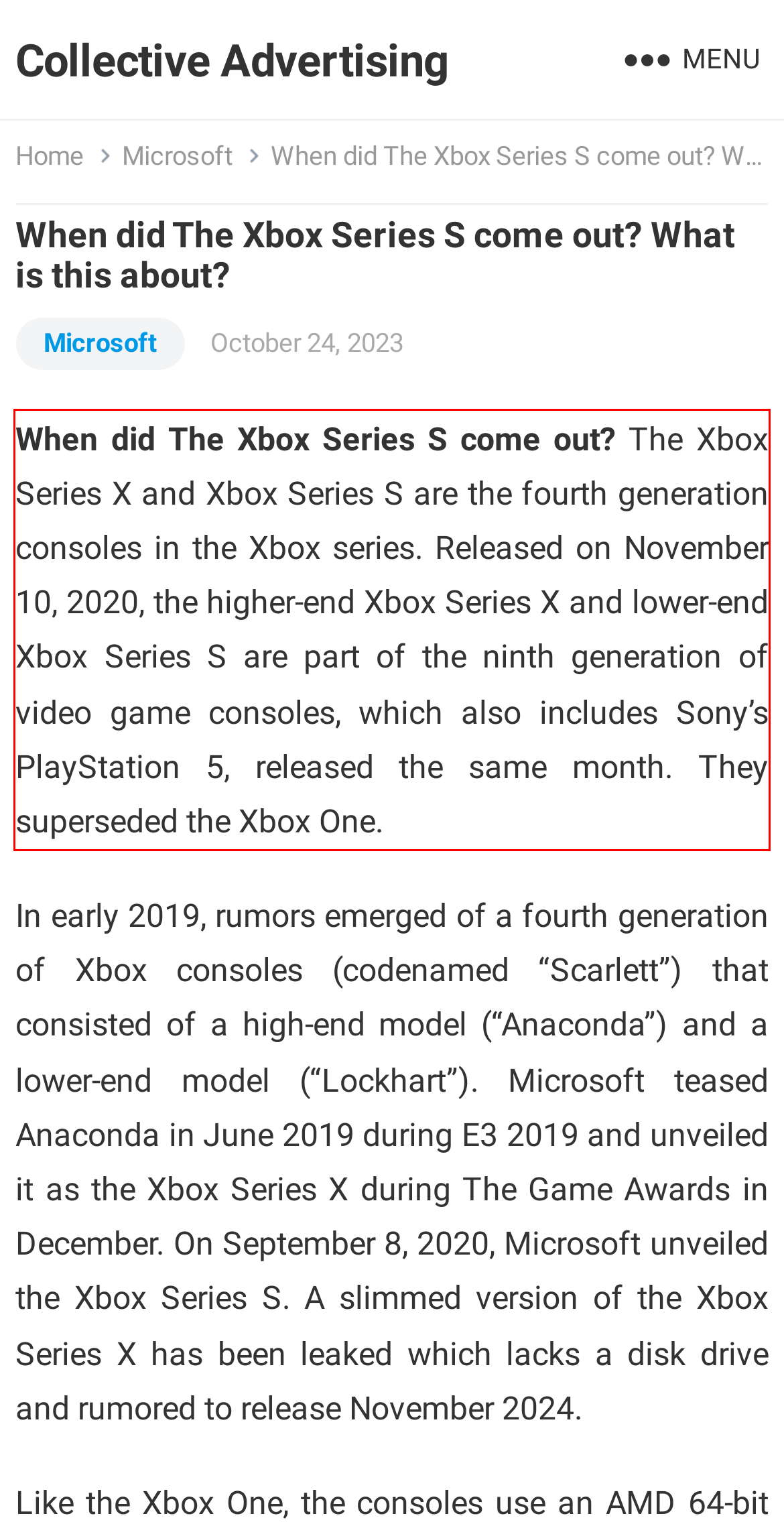Given a screenshot of a webpage containing a red rectangle bounding box, extract and provide the text content found within the red bounding box.

When did The Xbox Series S come out? The Xbox Series X and Xbox Series S are the fourth generation consoles in the Xbox series. Released on November 10, 2020, the higher-end Xbox Series X and lower-end Xbox Series S are part of the ninth generation of video game consoles, which also includes Sony’s PlayStation 5, released the same month. They superseded the Xbox One.